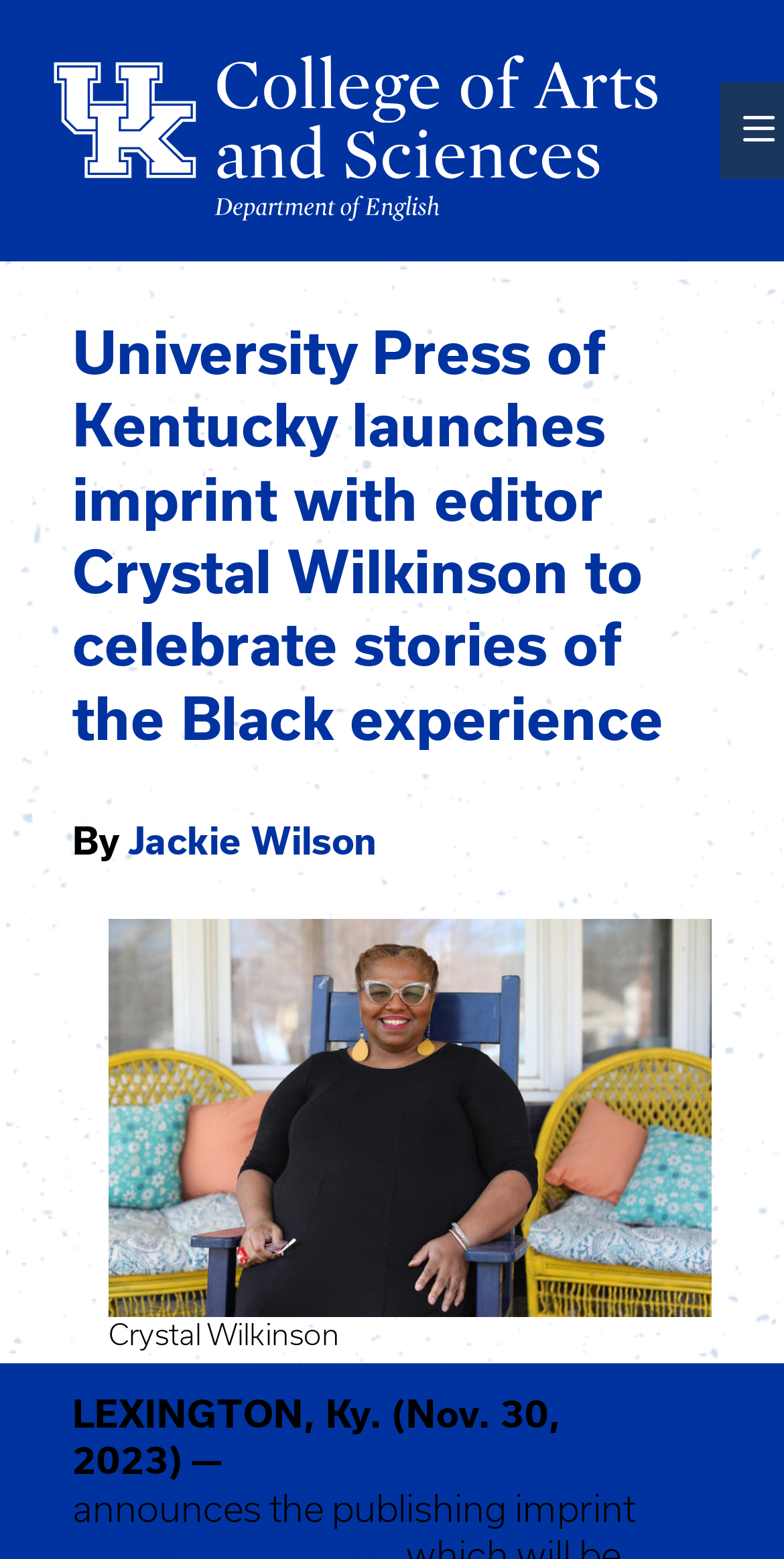Using the information in the image, give a comprehensive answer to the question: 
What is the bounding box coordinate of the image of the professor?

I found an image element with the description 'photo of a professor' and its bounding box coordinates are [0.138, 0.589, 0.908, 0.845].